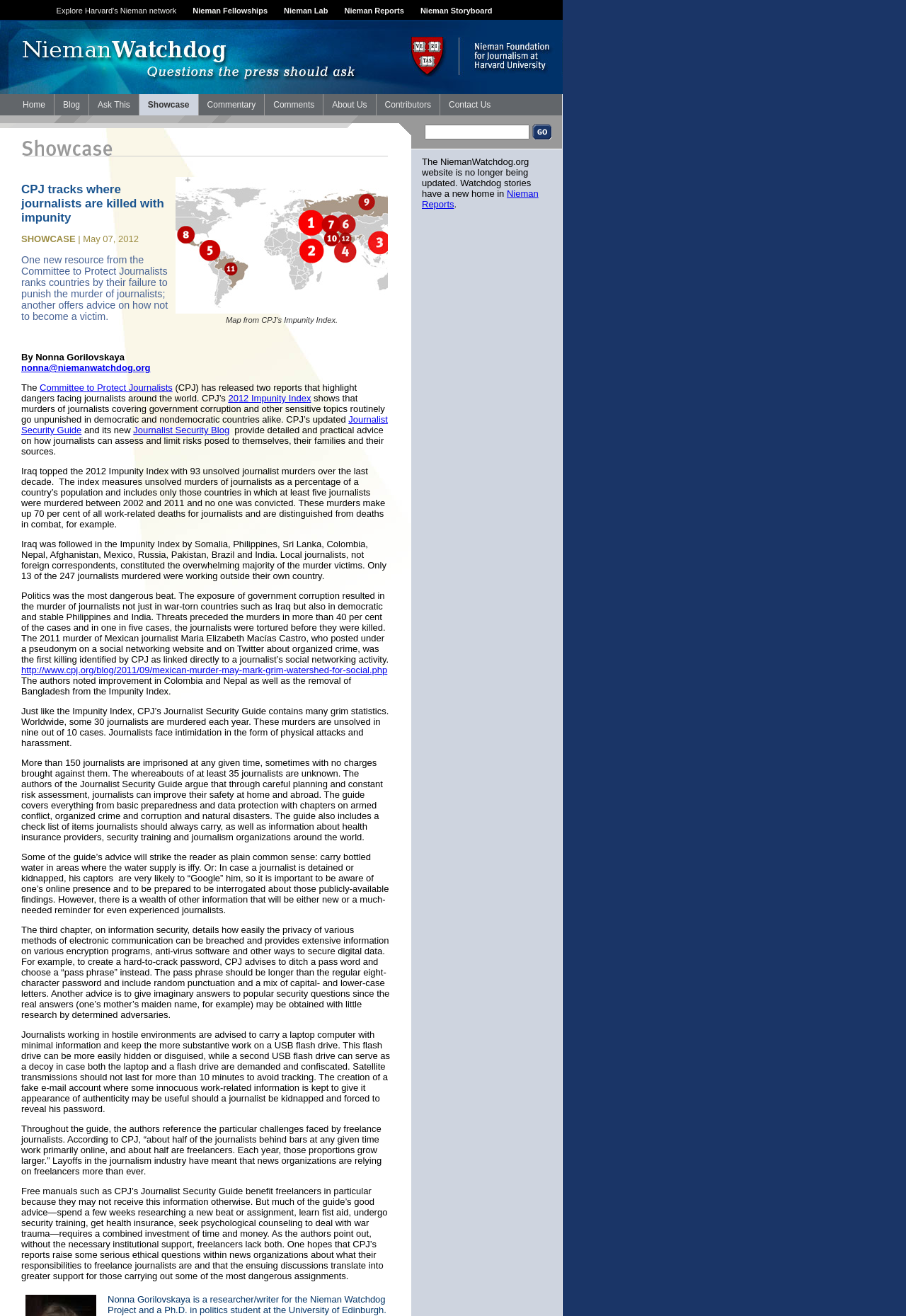Find the bounding box coordinates for the area that must be clicked to perform this action: "View the map from CPJ's Impunity Index".

[0.191, 0.133, 0.43, 0.252]